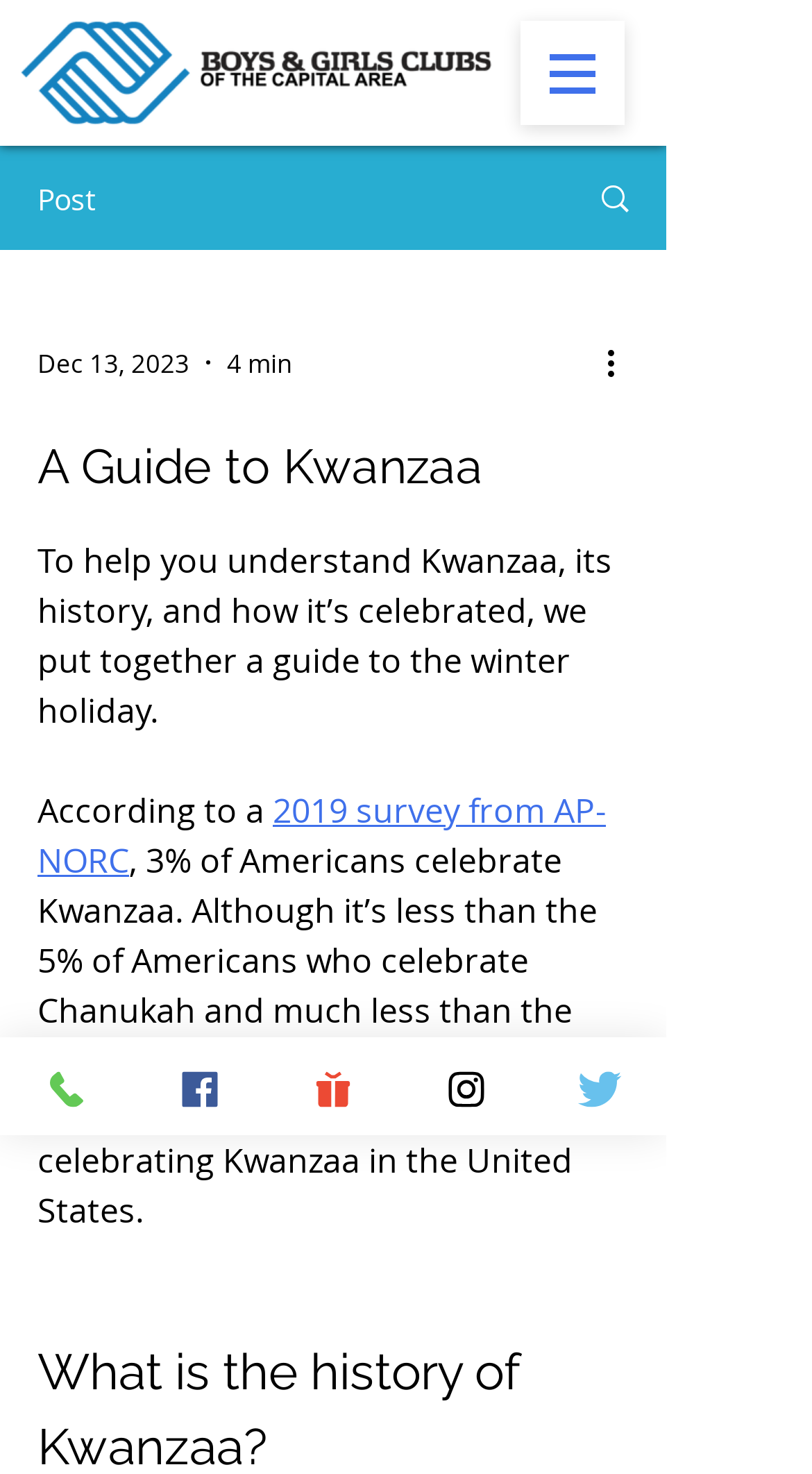Answer this question in one word or a short phrase: What is the logo of the website?

Boys & Girls Clubs of the Capital Area